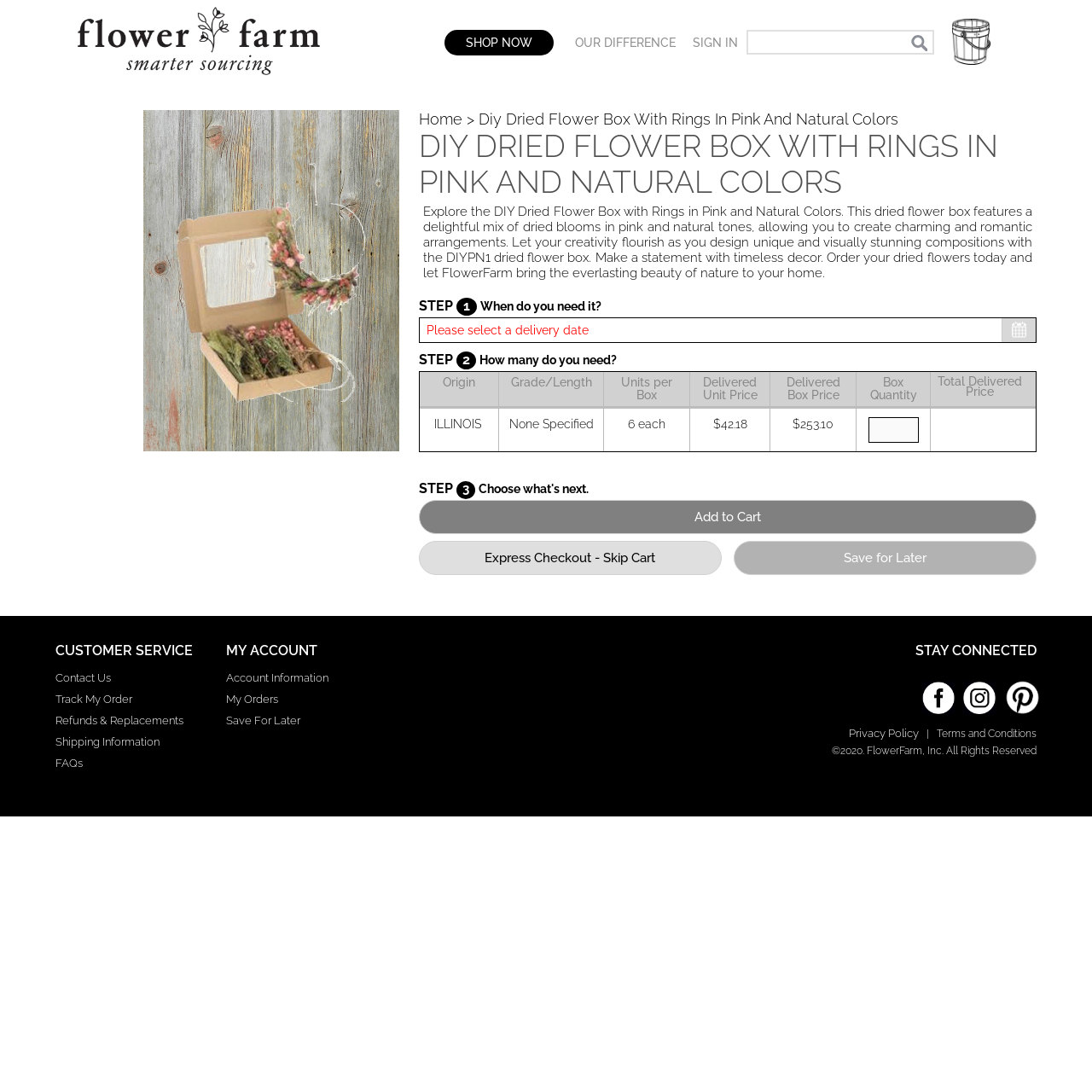Determine the bounding box coordinates of the clickable element necessary to fulfill the instruction: "Search for products". Provide the coordinates as four float numbers within the 0 to 1 range, i.e., [left, top, right, bottom].

[0.684, 0.027, 0.855, 0.05]